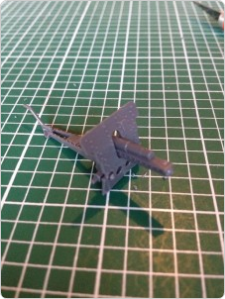Provide a one-word or short-phrase response to the question:
What is the purpose of the holes on the triangular base?

To accommodate additional components